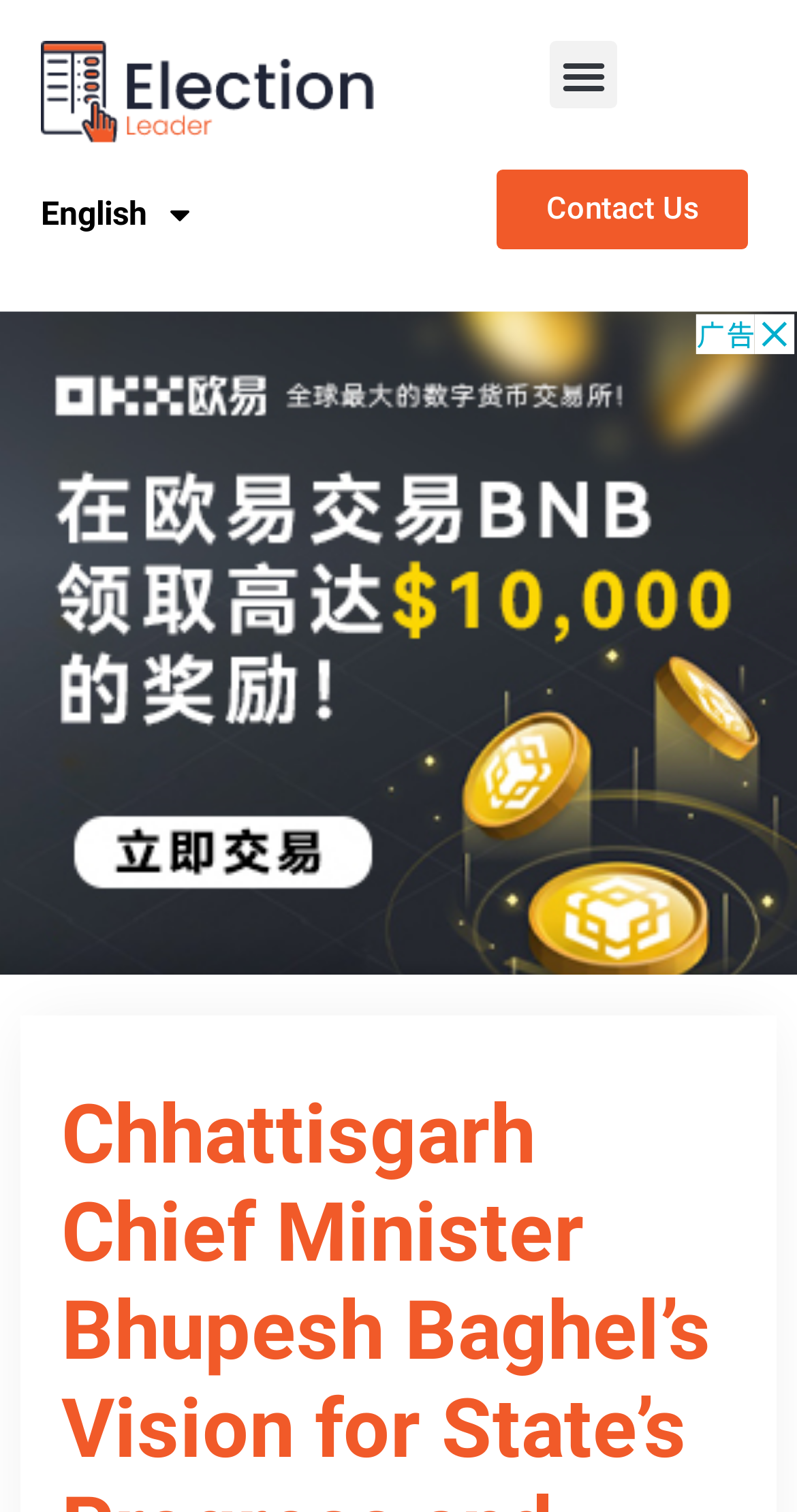Given the description of the UI element: "Contact Us", predict the bounding box coordinates in the form of [left, top, right, bottom], with each value being a float between 0 and 1.

[0.624, 0.112, 0.939, 0.165]